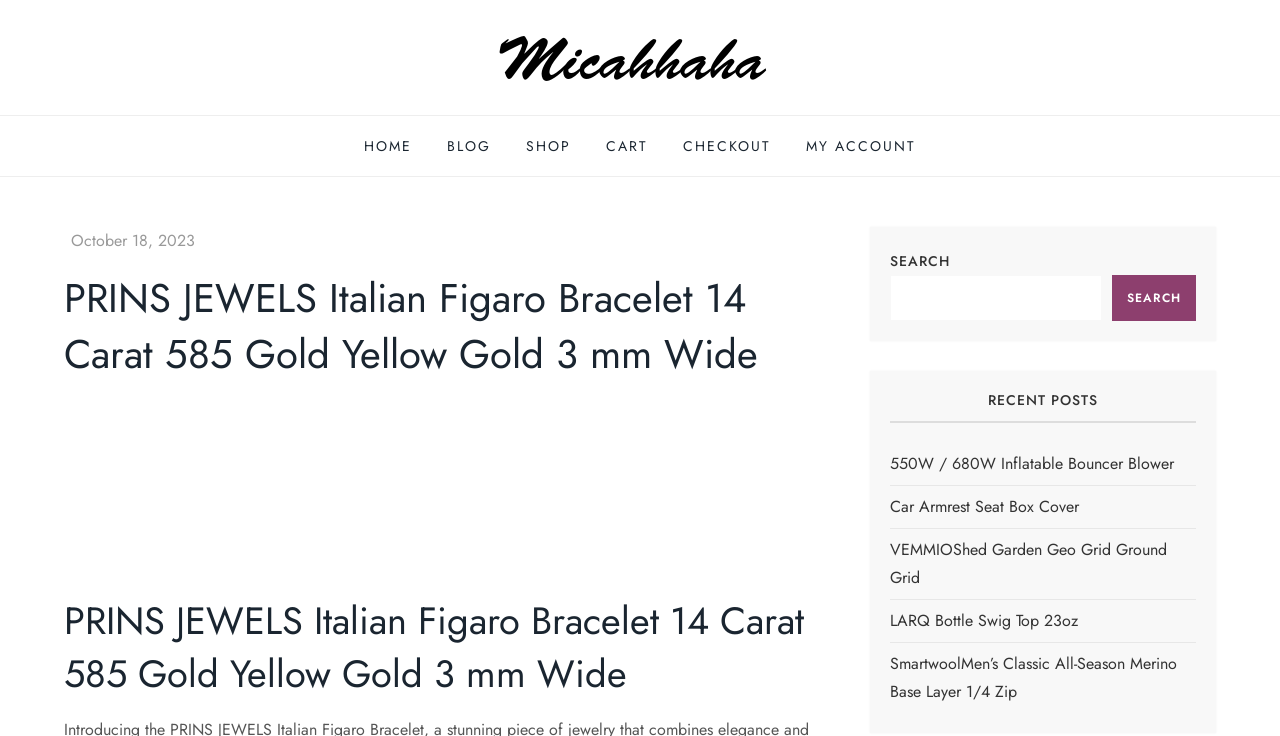Please identify the bounding box coordinates of the element I need to click to follow this instruction: "Search for products".

[0.696, 0.336, 0.934, 0.436]